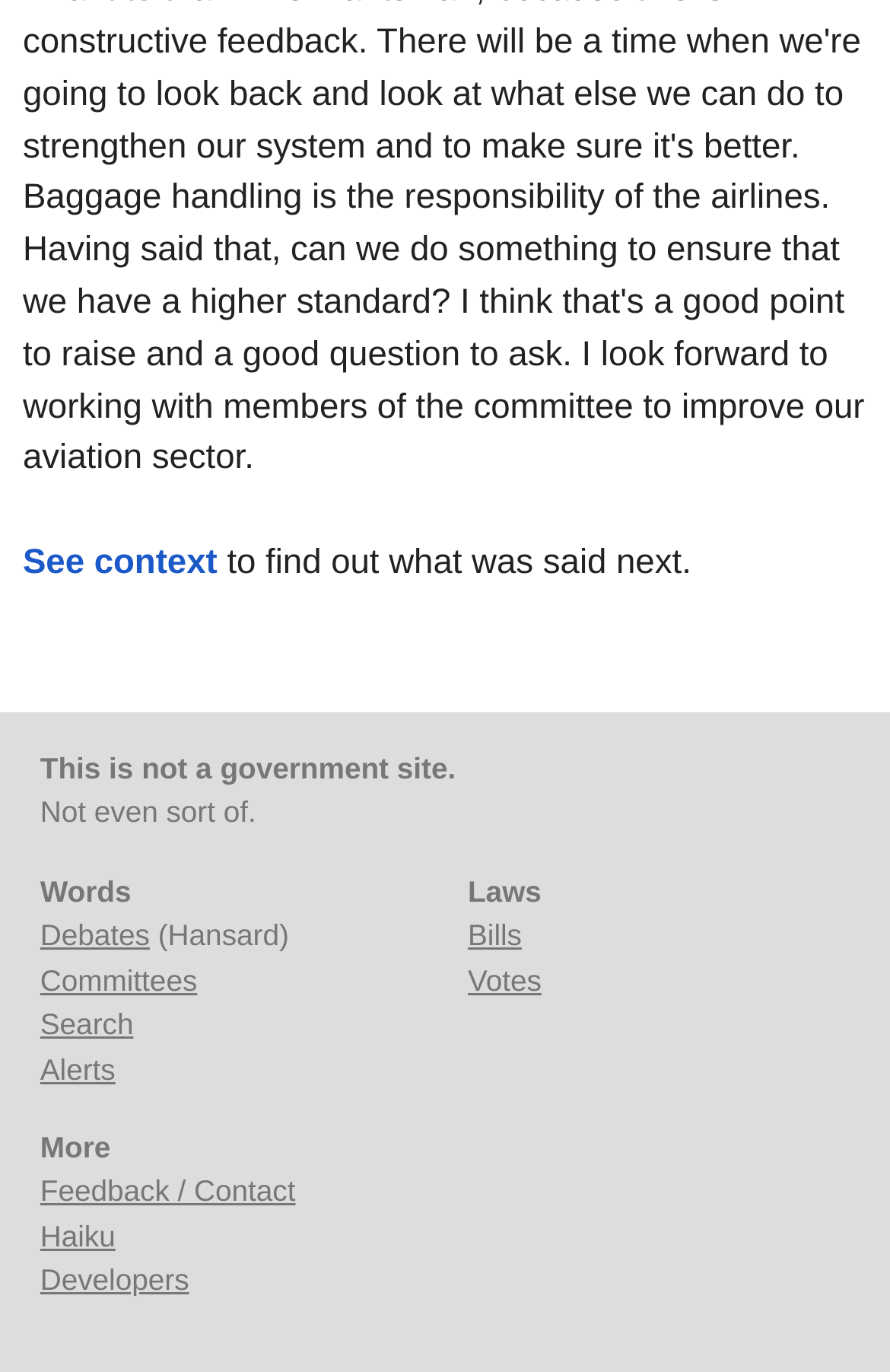Identify the bounding box coordinates for the element you need to click to achieve the following task: "Search for something". The coordinates must be four float values ranging from 0 to 1, formatted as [left, top, right, bottom].

[0.045, 0.734, 0.15, 0.759]